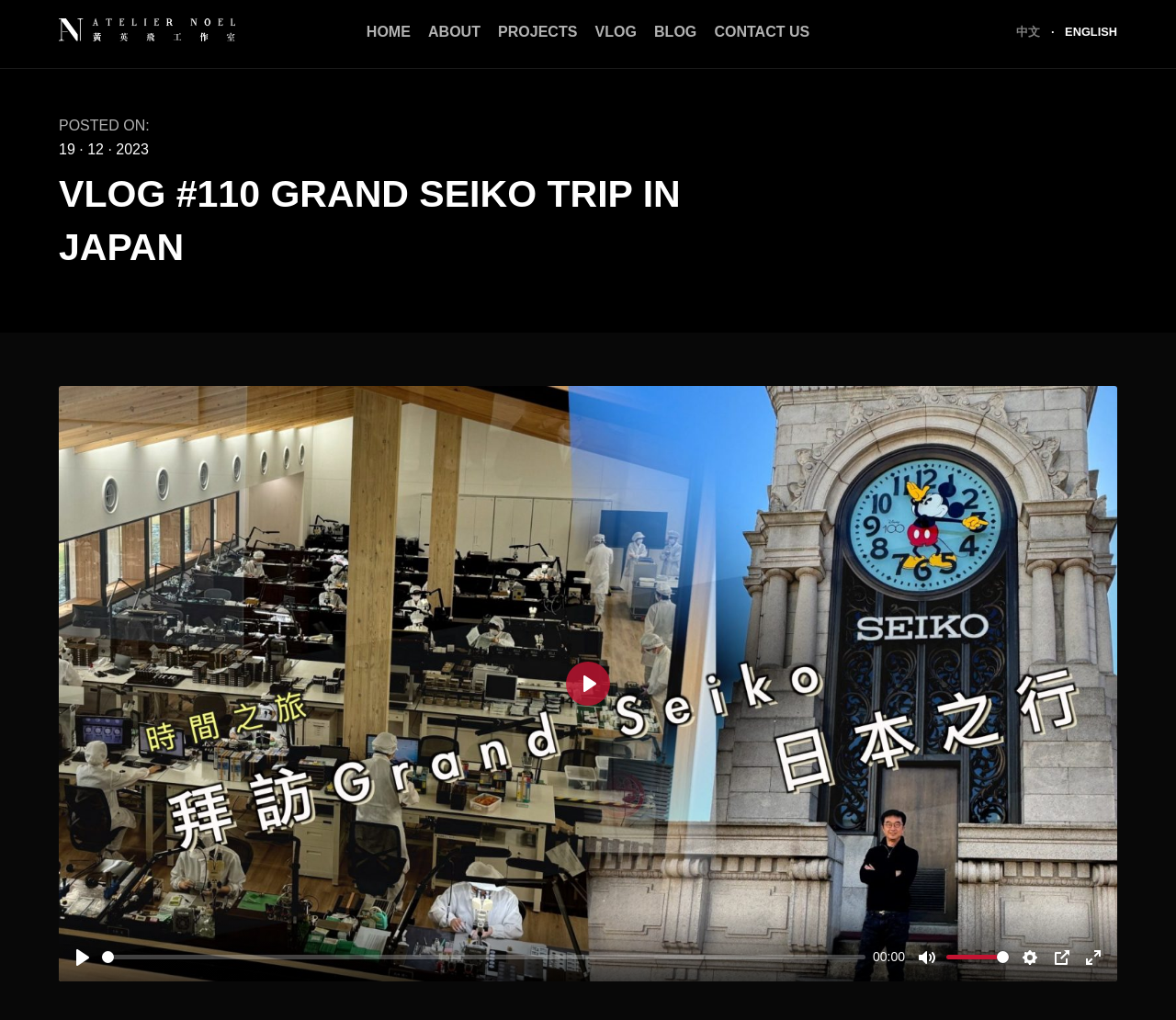Please mark the bounding box coordinates of the area that should be clicked to carry out the instruction: "Enter fullscreen mode".

[0.917, 0.924, 0.942, 0.953]